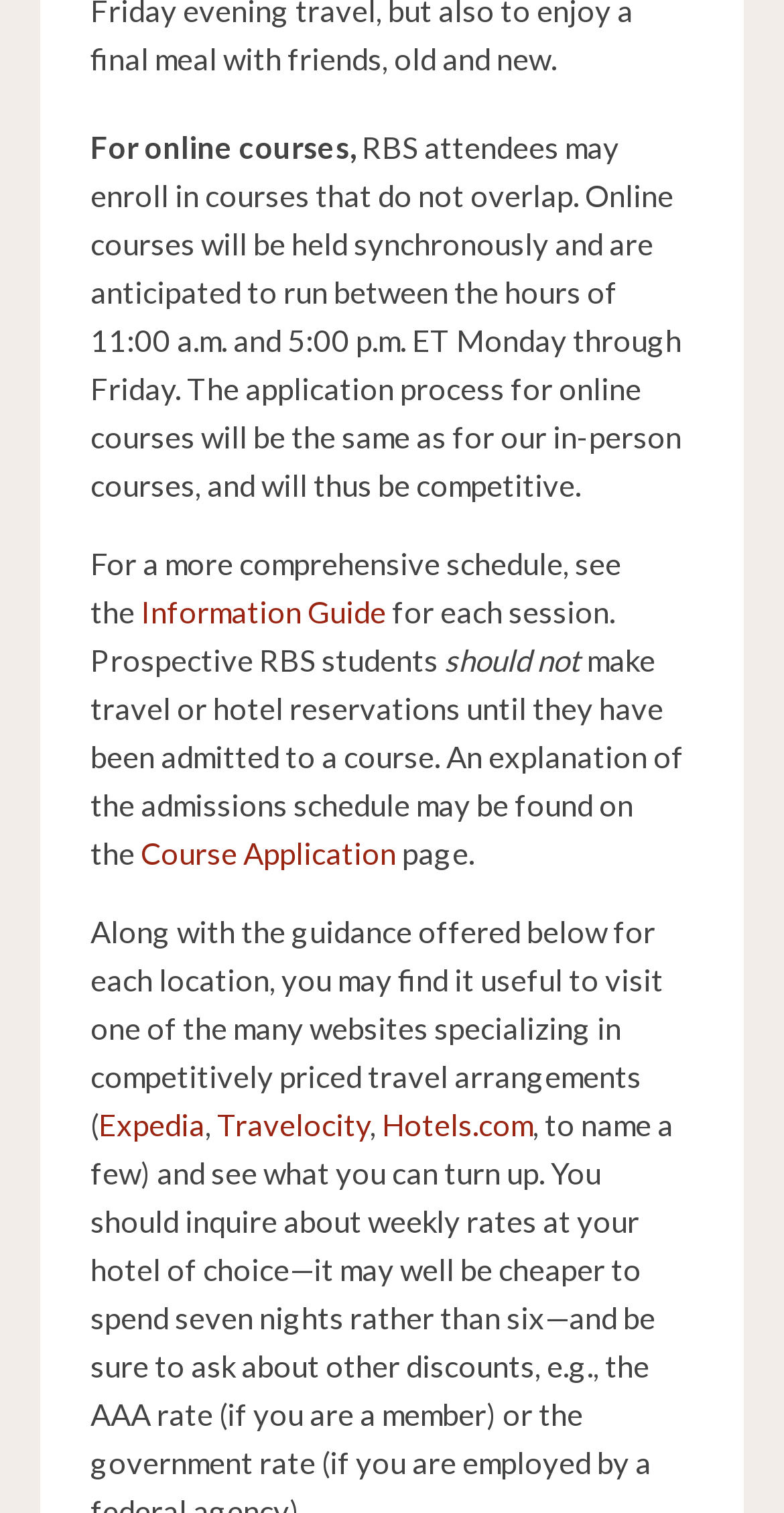Extract the bounding box coordinates for the UI element described by the text: "Travelocity". The coordinates should be in the form of [left, top, right, bottom] with values between 0 and 1.

[0.277, 0.731, 0.472, 0.755]